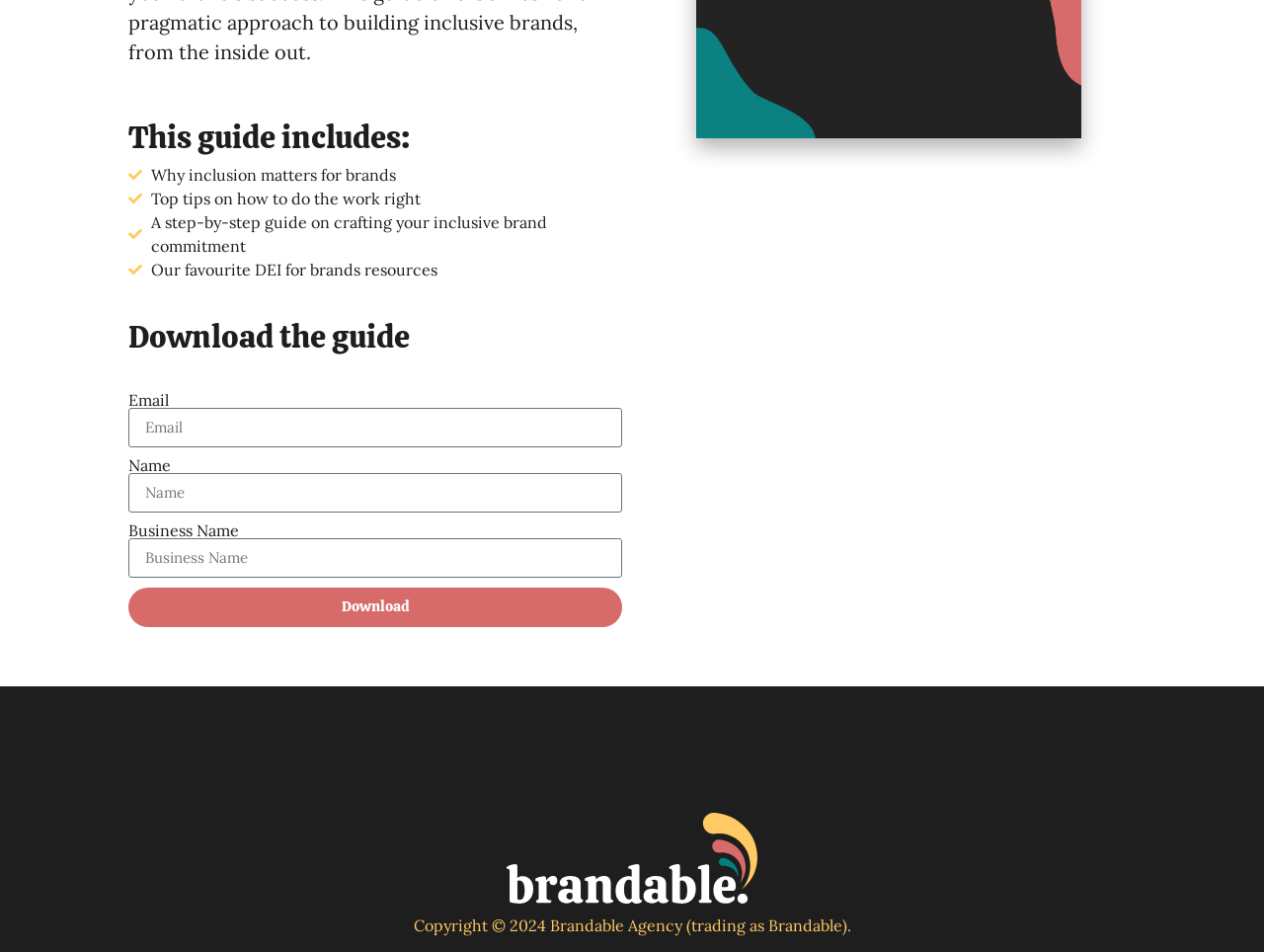Locate and provide the bounding box coordinates for the HTML element that matches this description: "Download".

[0.102, 0.617, 0.492, 0.658]